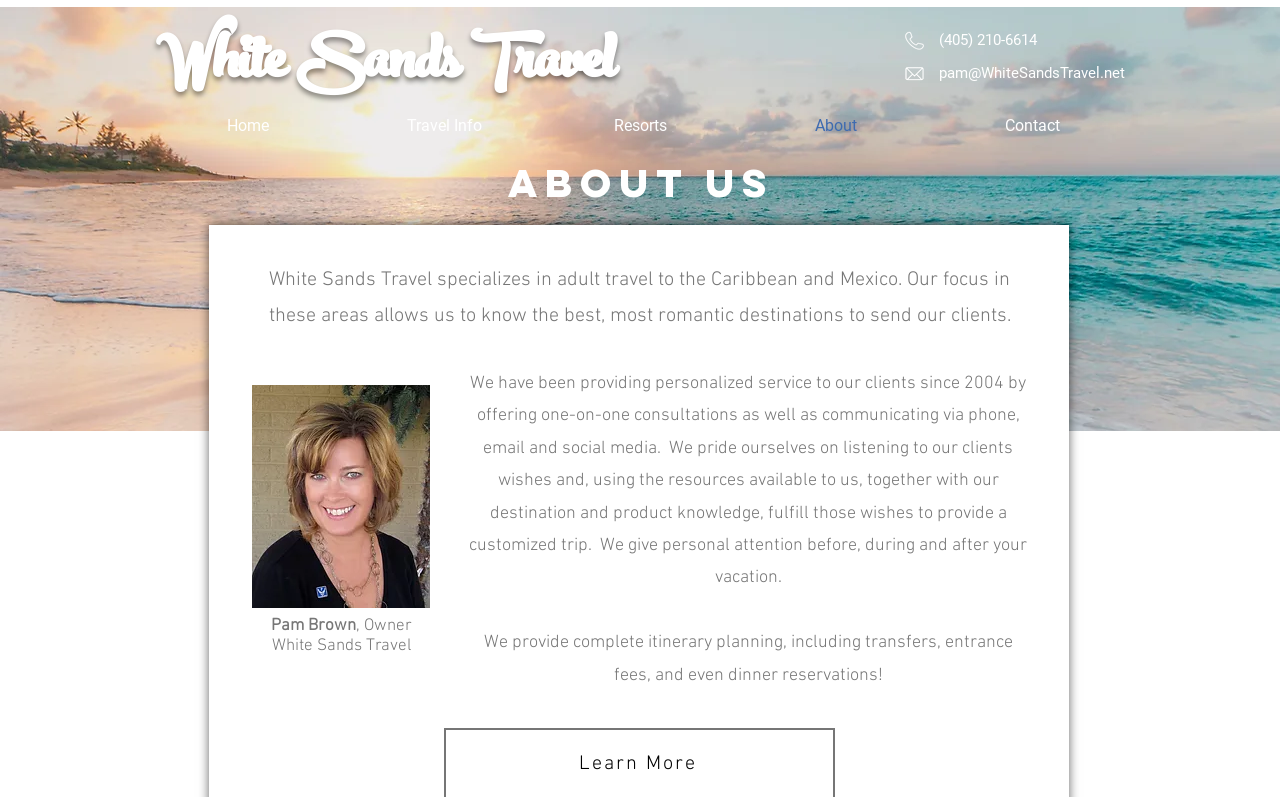Specify the bounding box coordinates of the region I need to click to perform the following instruction: "Send an email to pam@WhiteSandsTravel.net". The coordinates must be four float numbers in the range of 0 to 1, i.e., [left, top, right, bottom].

[0.734, 0.08, 0.881, 0.104]